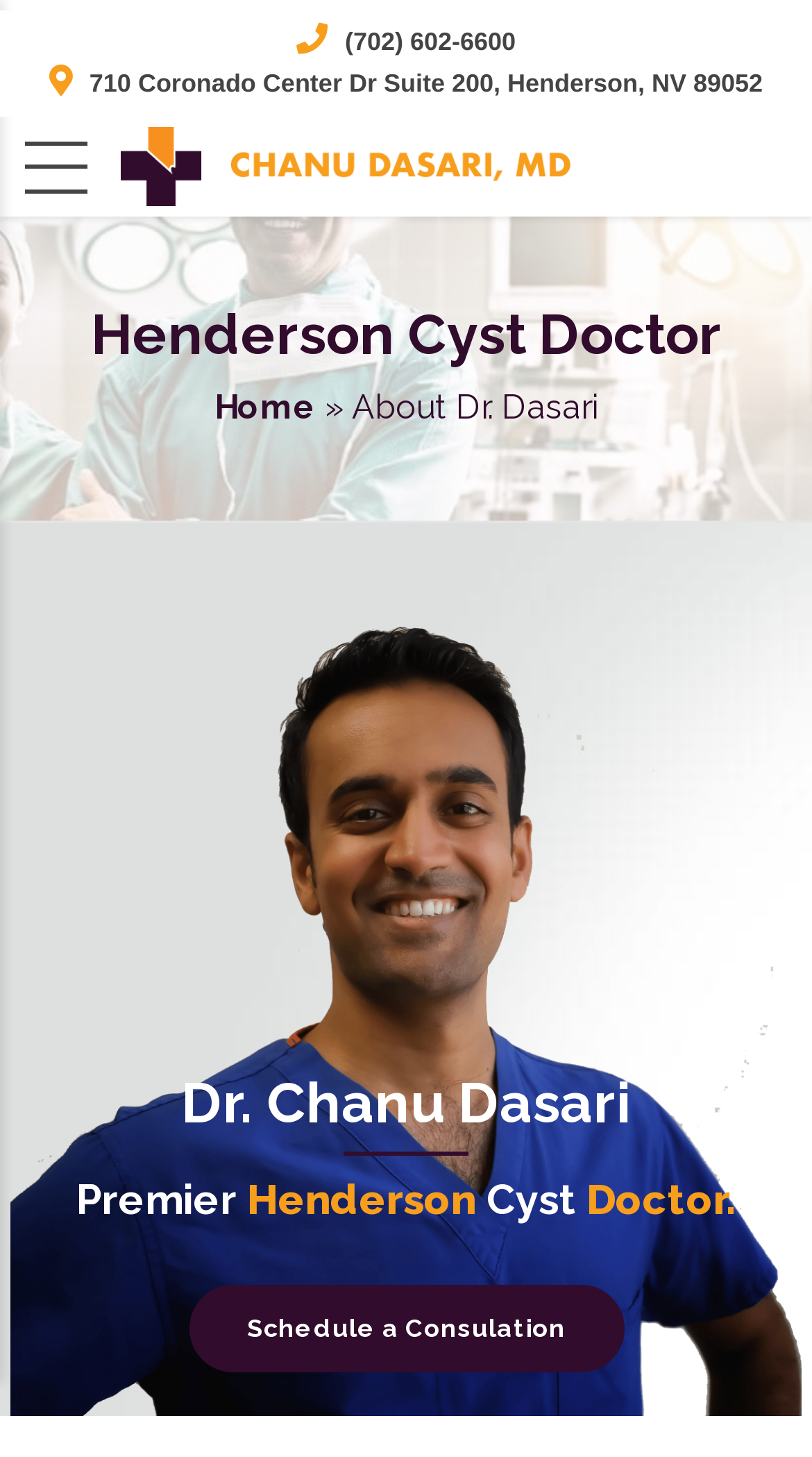Please use the details from the image to answer the following question comprehensively:
How many horizontal separators are on the webpage?

There are five horizontal separators on the webpage, which can be identified by their orientation and bounding box coordinates. They are used to separate different sections of the webpage.